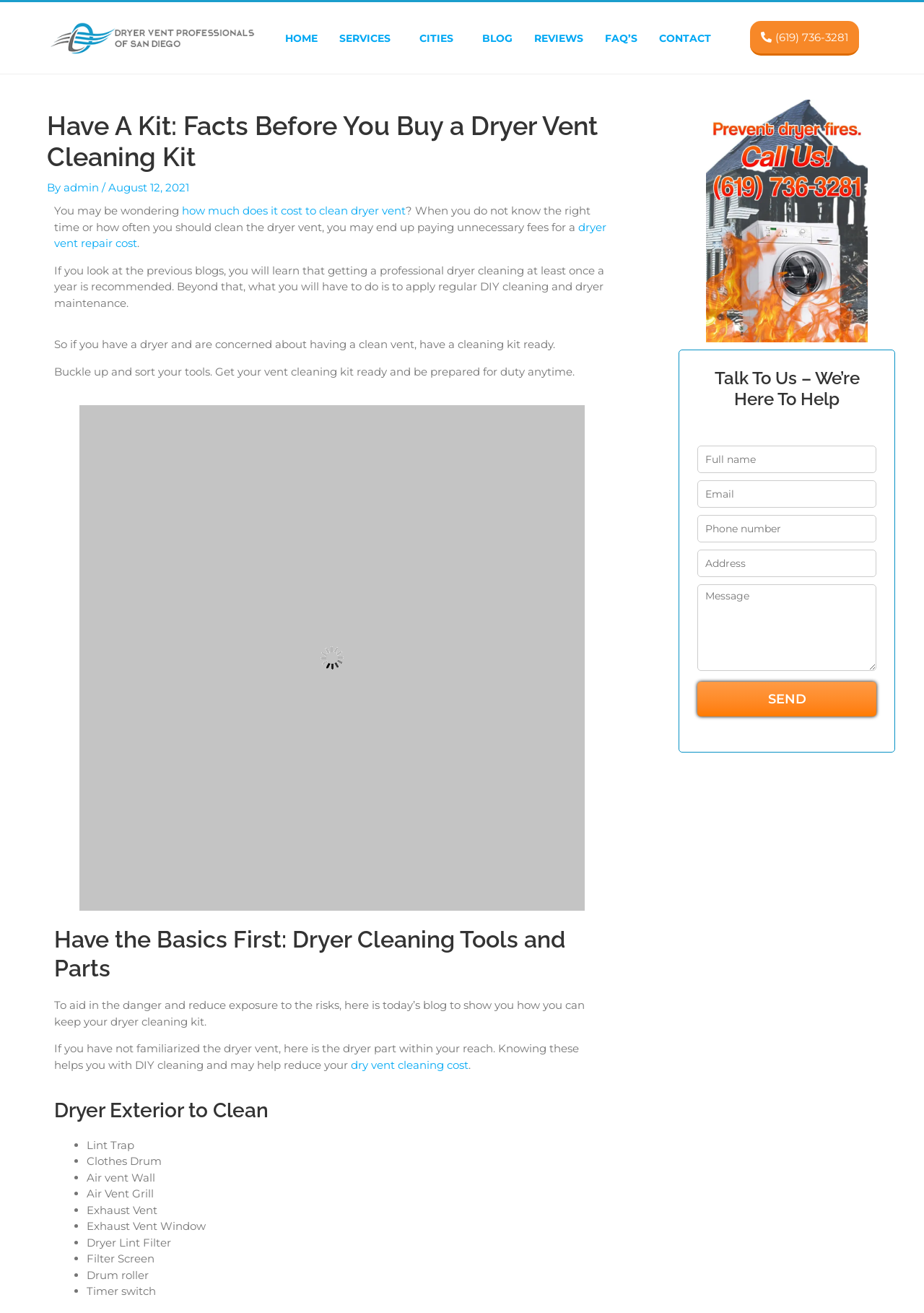Locate the bounding box coordinates of the segment that needs to be clicked to meet this instruction: "Click the 'HOME' link".

[0.297, 0.017, 0.356, 0.041]